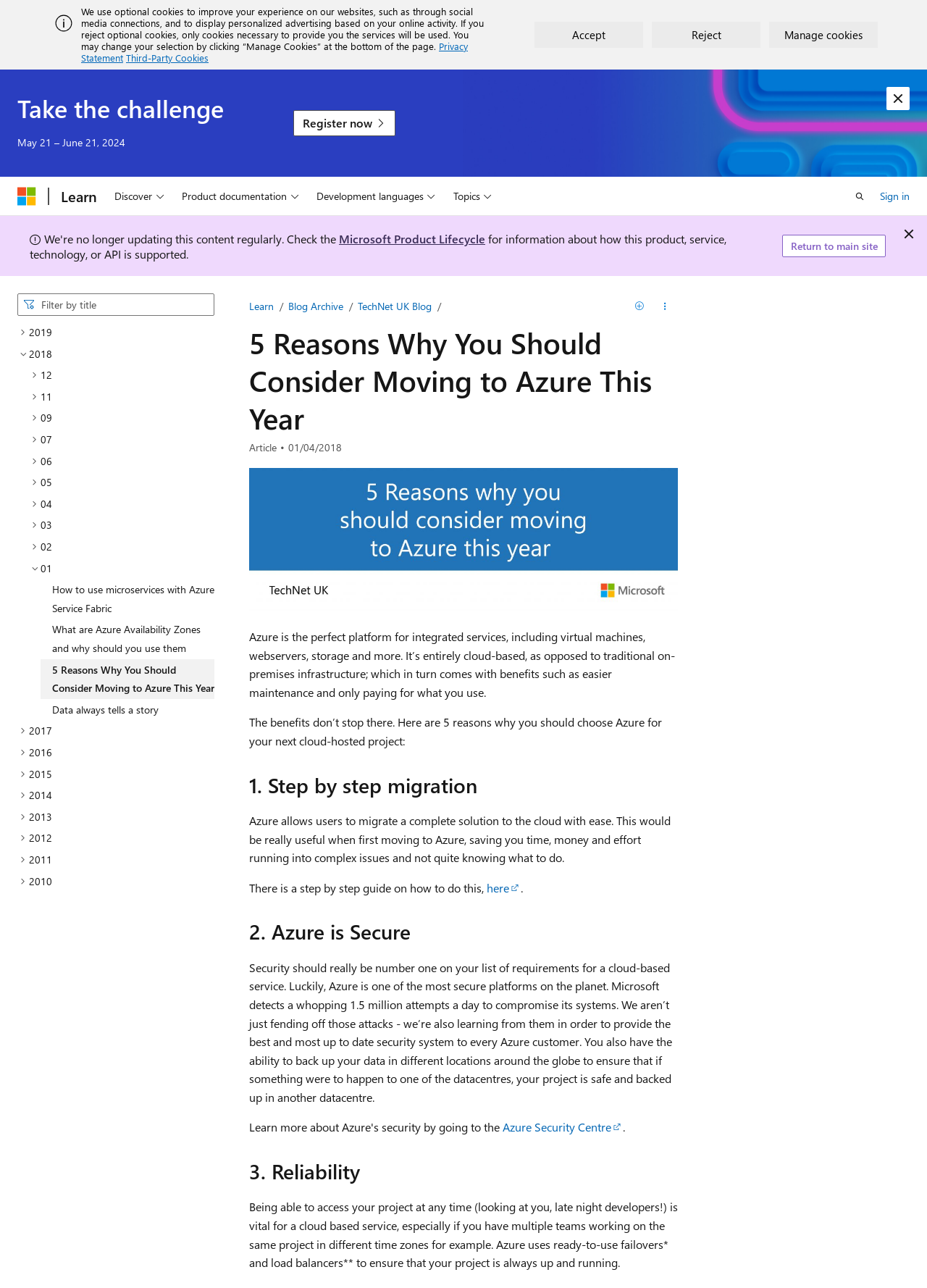Determine the bounding box coordinates of the element that should be clicked to execute the following command: "Click the 'Microsoft' link".

[0.019, 0.145, 0.039, 0.159]